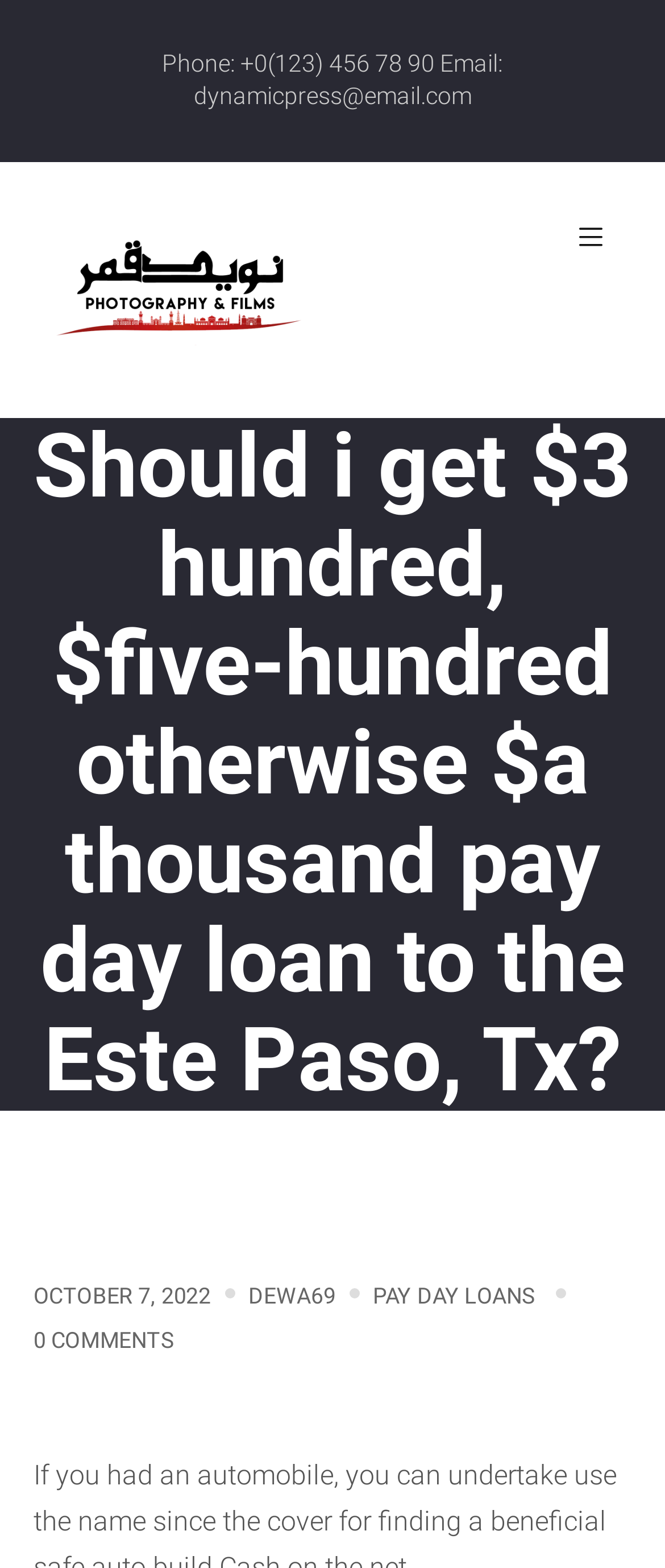Using the webpage screenshot and the element description 0 Comments, determine the bounding box coordinates. Specify the coordinates in the format (top-left x, top-left y, bottom-right x, bottom-right y) with values ranging from 0 to 1.

[0.05, 0.847, 0.263, 0.863]